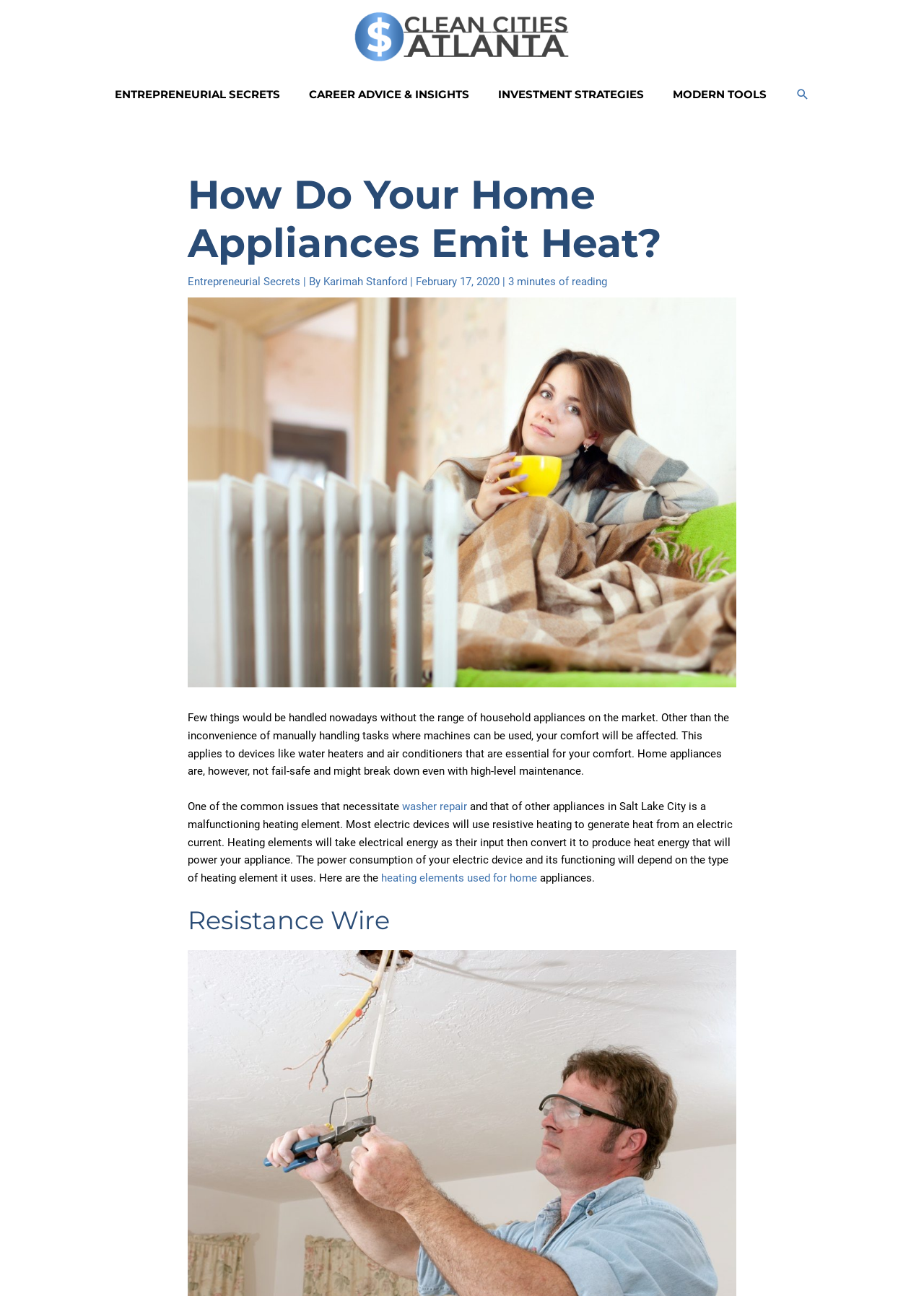Please provide a detailed answer to the question below based on the screenshot: 
What is the purpose of heating elements in home appliances?

According to the webpage, heating elements in home appliances take electrical energy as their input and convert it to produce heat energy that powers the appliance. This is stated in the paragraph that explains how heating elements work.